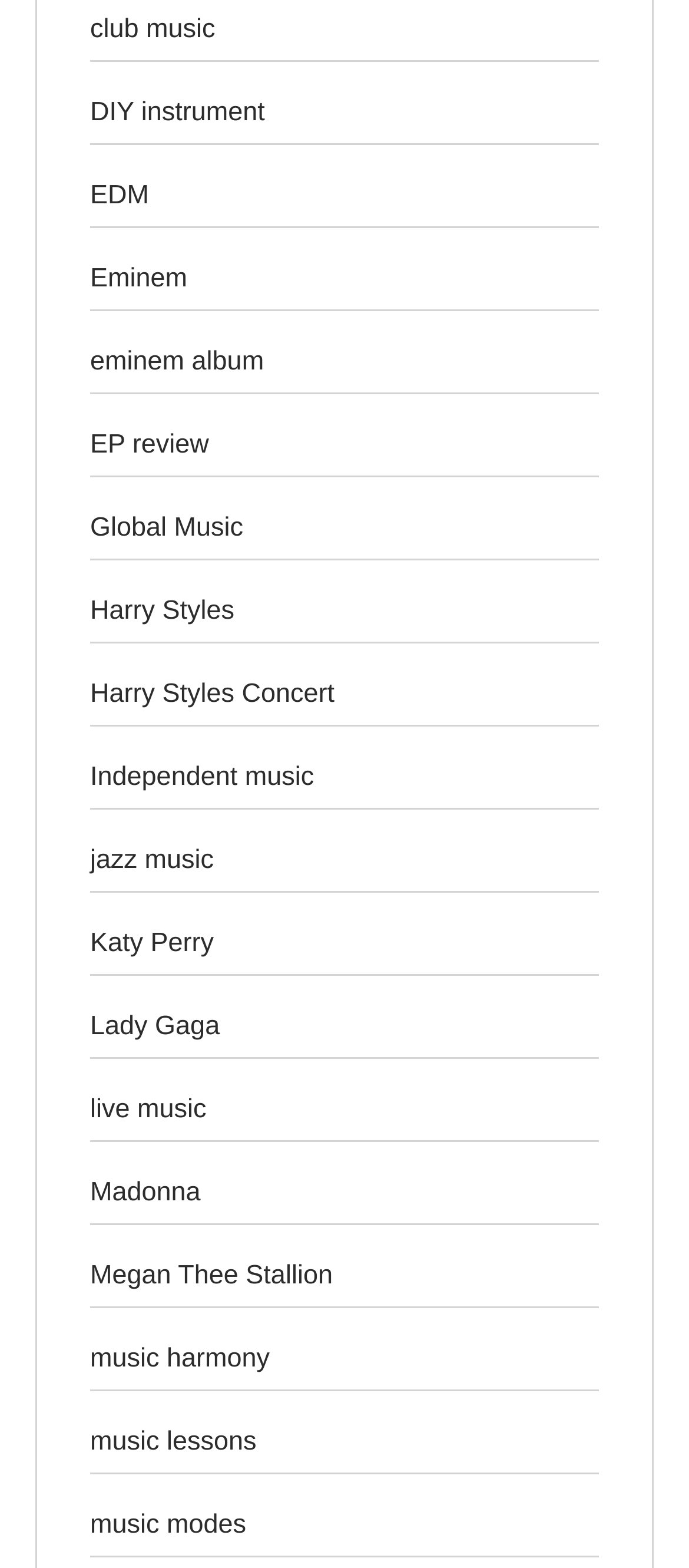Bounding box coordinates are to be given in the format (top-left x, top-left y, bottom-right x, bottom-right y). All values must be floating point numbers between 0 and 1. Provide the bounding box coordinate for the UI element described as: AI

None